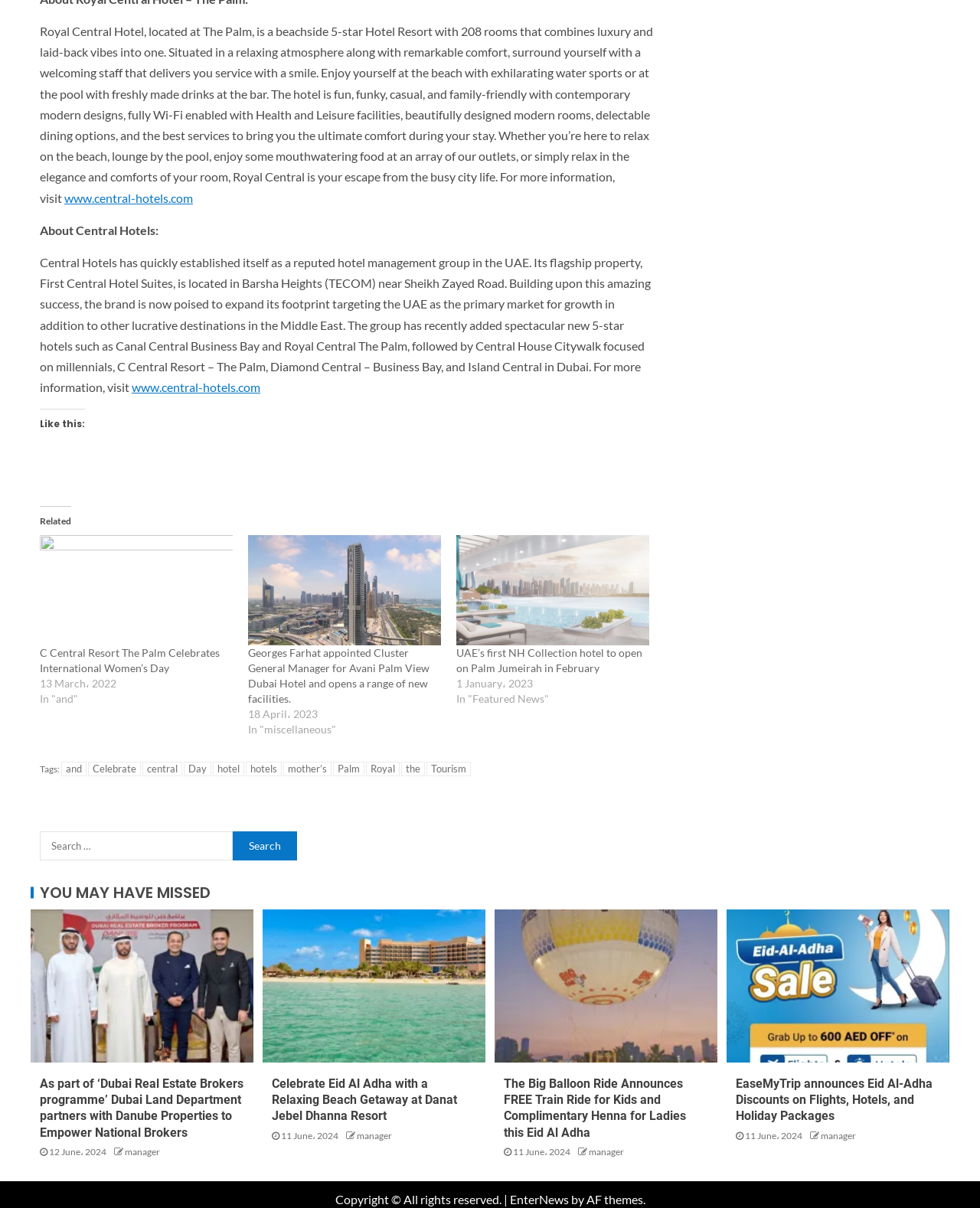Pinpoint the bounding box coordinates of the clickable area needed to execute the instruction: "Like or Reblog". The coordinates should be specified as four float numbers between 0 and 1, i.e., [left, top, right, bottom].

[0.041, 0.364, 0.669, 0.398]